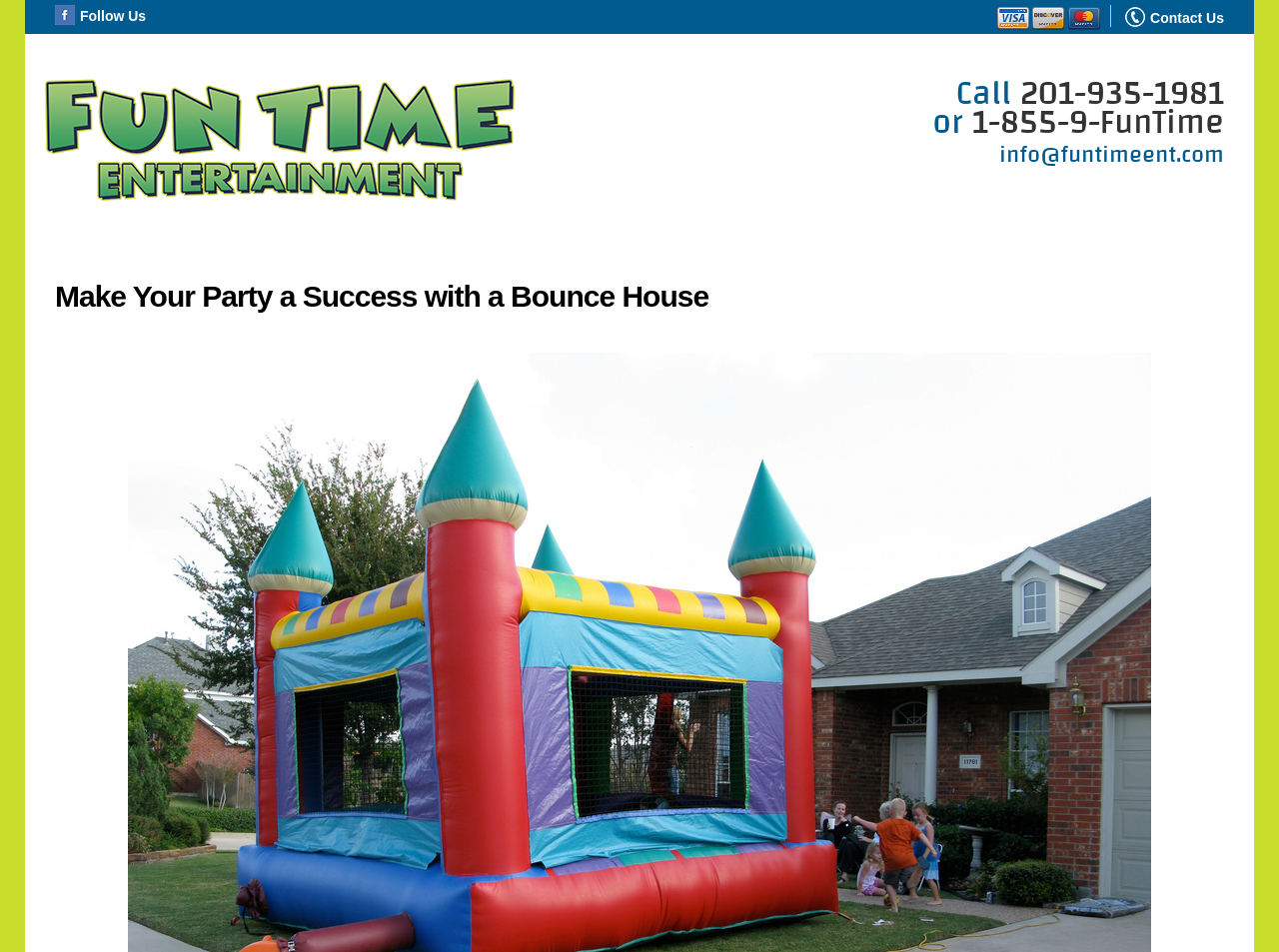Provide a thorough description of the webpage's content and layout.

The webpage is about Fun Time Entertainment, a company that offers bounce houses for kids' parties. At the top left corner, there is a link to "Follow Us" and an image is placed to its right. On the top right corner, there is a link to "Contact Us". 

Below the top section, there is a prominent heading that reads "Make Your Party a Success with a Bounce House". 

On the left side of the page, there is a link with no text. To the right of this link, there are several lines of text that provide contact information, including a "Call" label, two phone numbers, and an email address. The phone numbers and email address are aligned to the right side of the page.